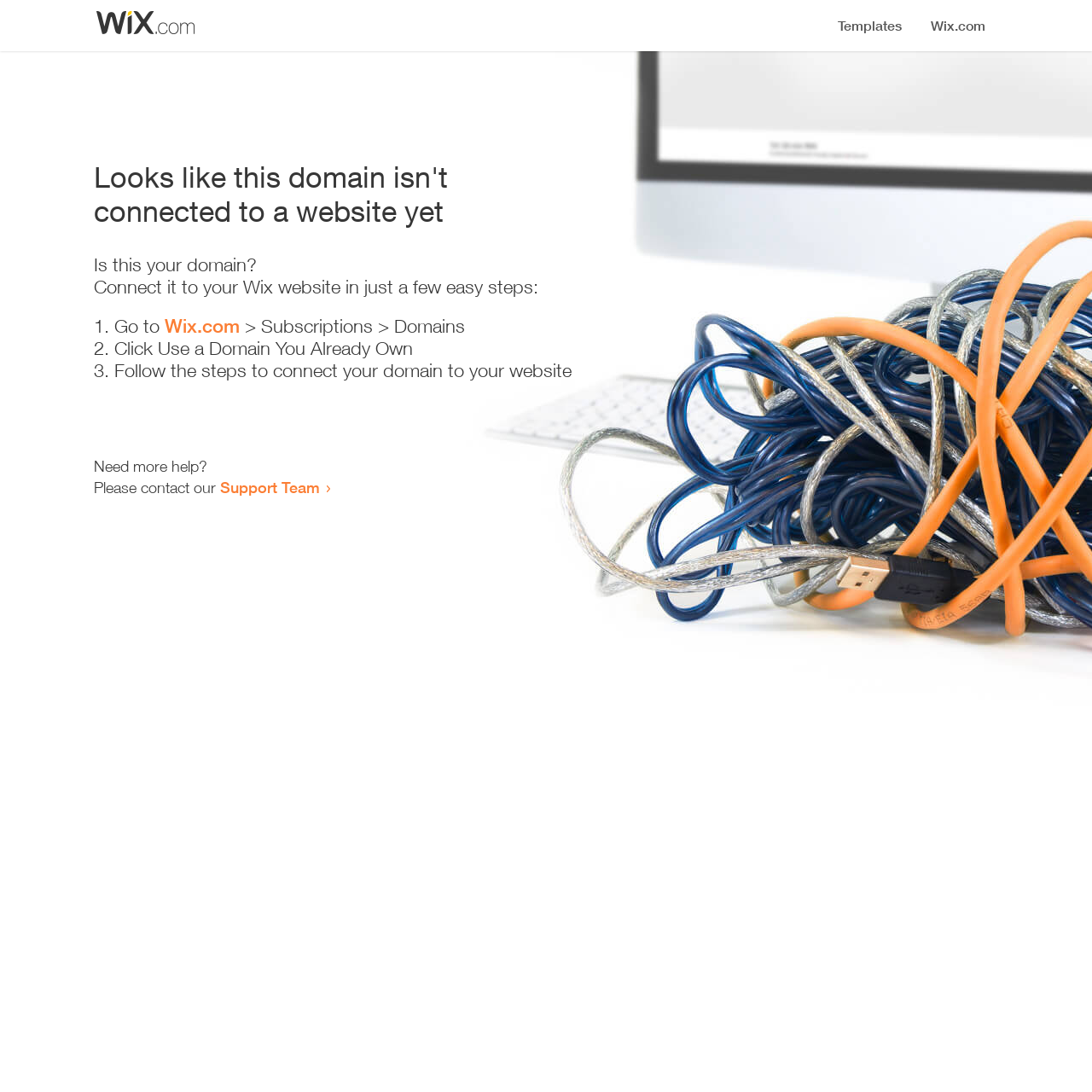Give the bounding box coordinates for the element described as: "Wix.com".

[0.151, 0.288, 0.22, 0.309]